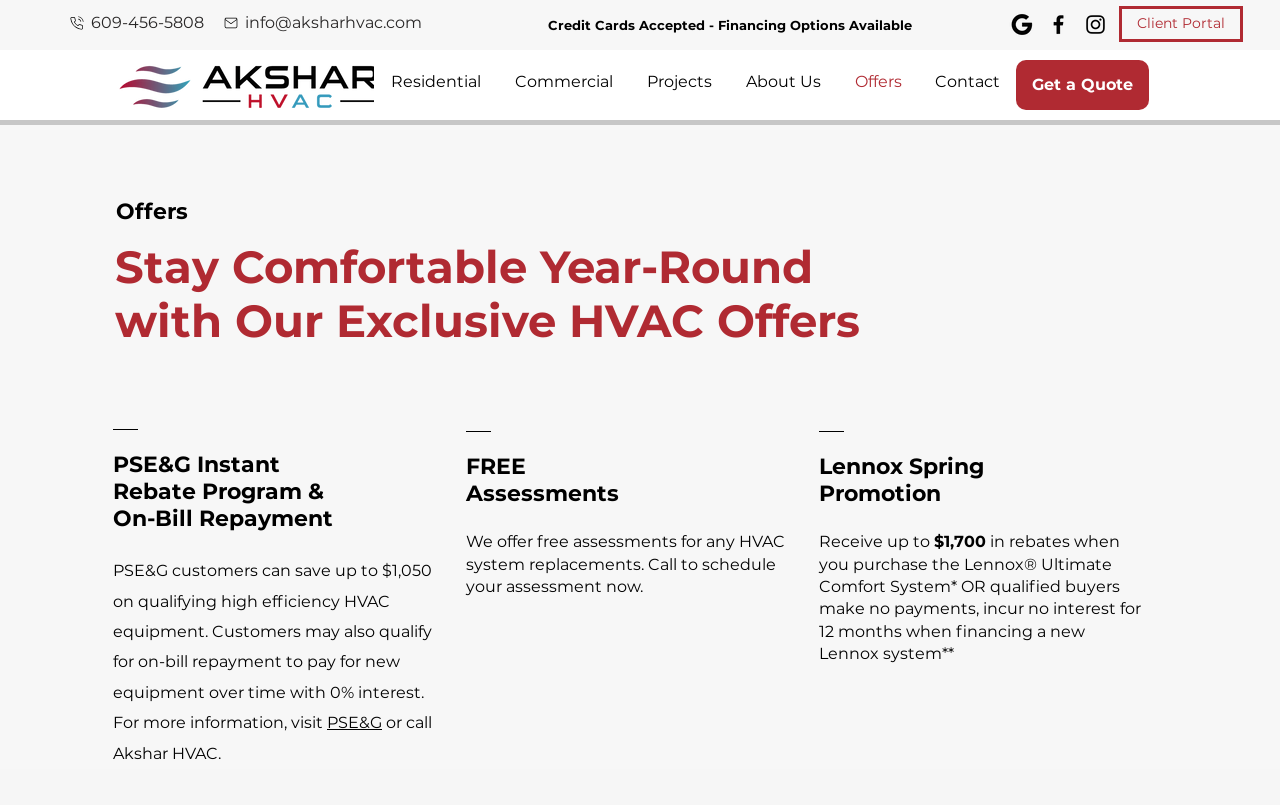Please provide a one-word or short phrase answer to the question:
What is the purpose of the 'Get a Quote' button?

To request a quote for HVAC services